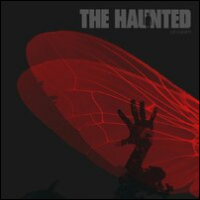Respond with a single word or phrase for the following question: 
What is the significance of the word 'The' in the band's name?

Integral component